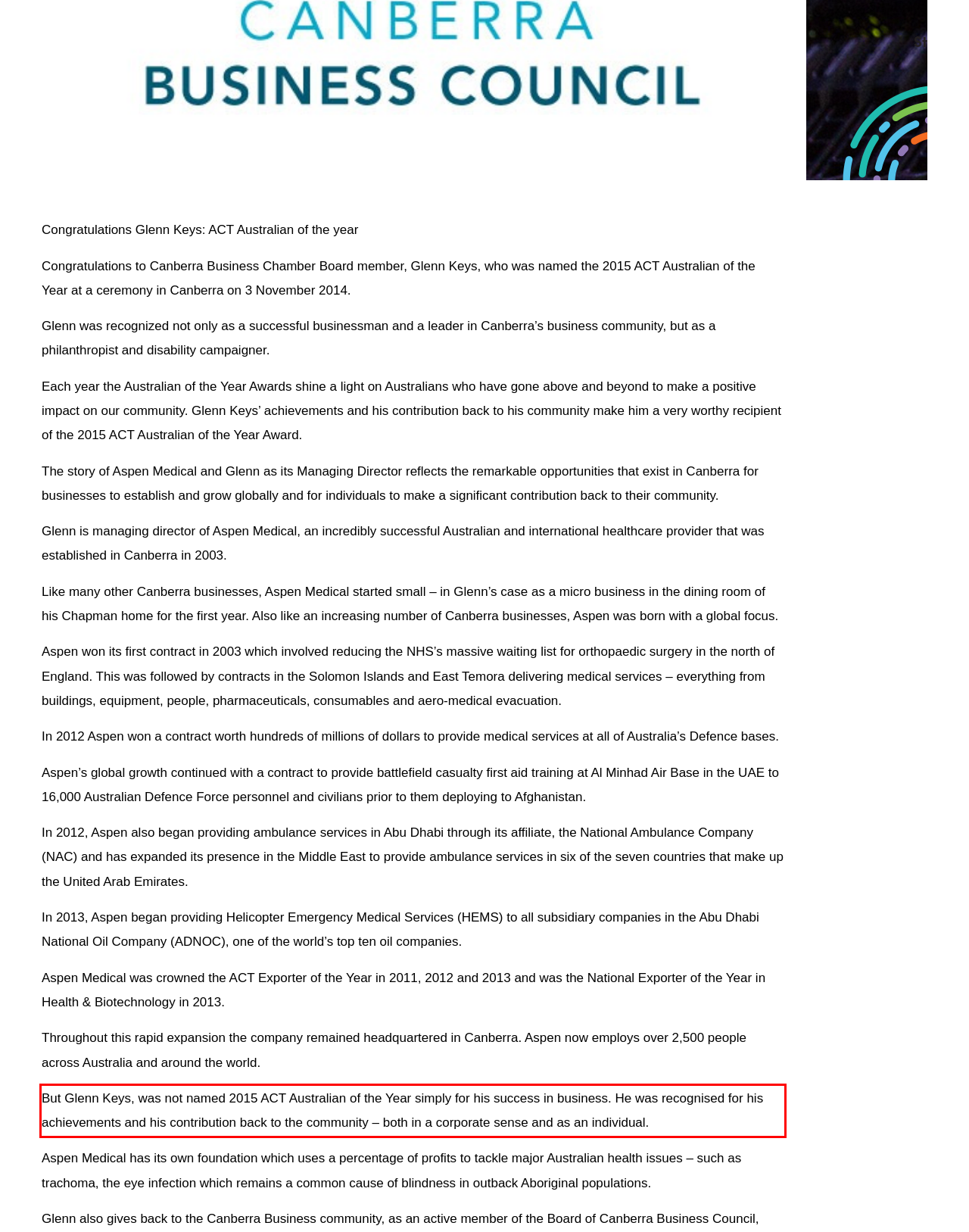Given a webpage screenshot, locate the red bounding box and extract the text content found inside it.

But Glenn Keys, was not named 2015 ACT Australian of the Year simply for his success in business. He was recognised for his achievements and his contribution back to the community – both in a corporate sense and as an individual.